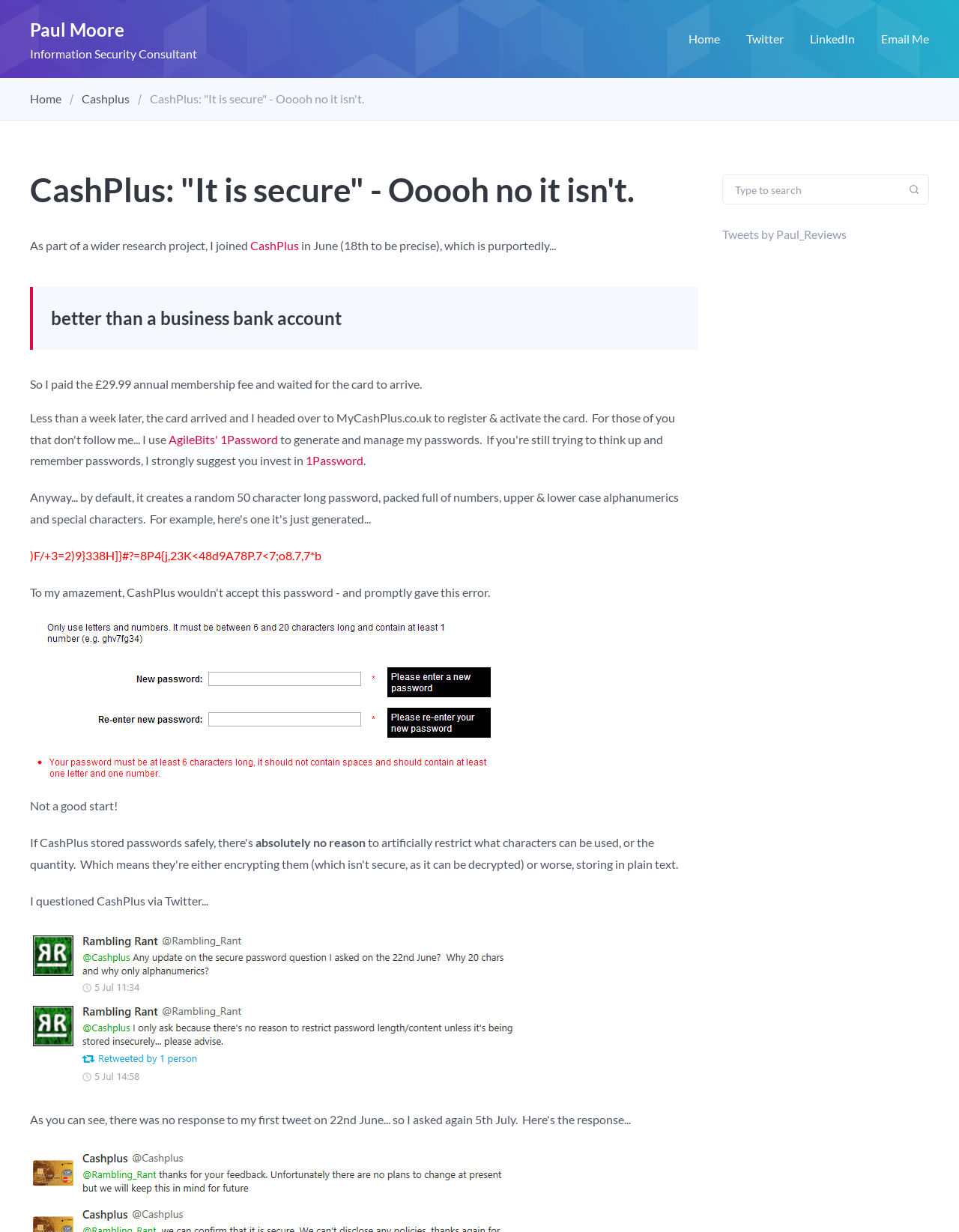Provide the bounding box coordinates of the HTML element this sentence describes: "Home". The bounding box coordinates consist of four float numbers between 0 and 1, i.e., [left, top, right, bottom].

[0.718, 0.026, 0.751, 0.037]